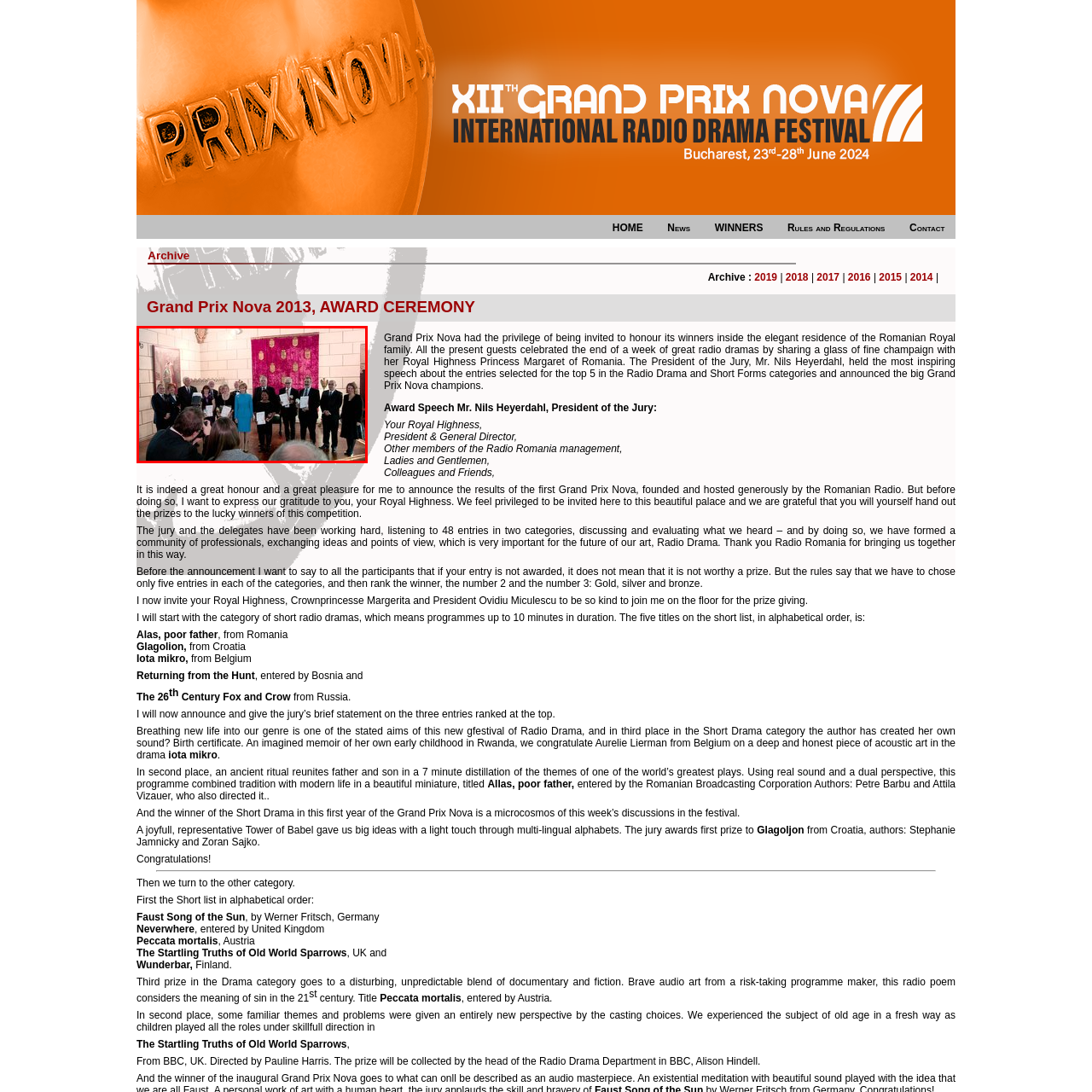What is the purpose of the Grand Prix Nova award ceremony?
Focus on the area within the red boundary in the image and answer the question with one word or a short phrase.

To celebrate excellence in radio drama